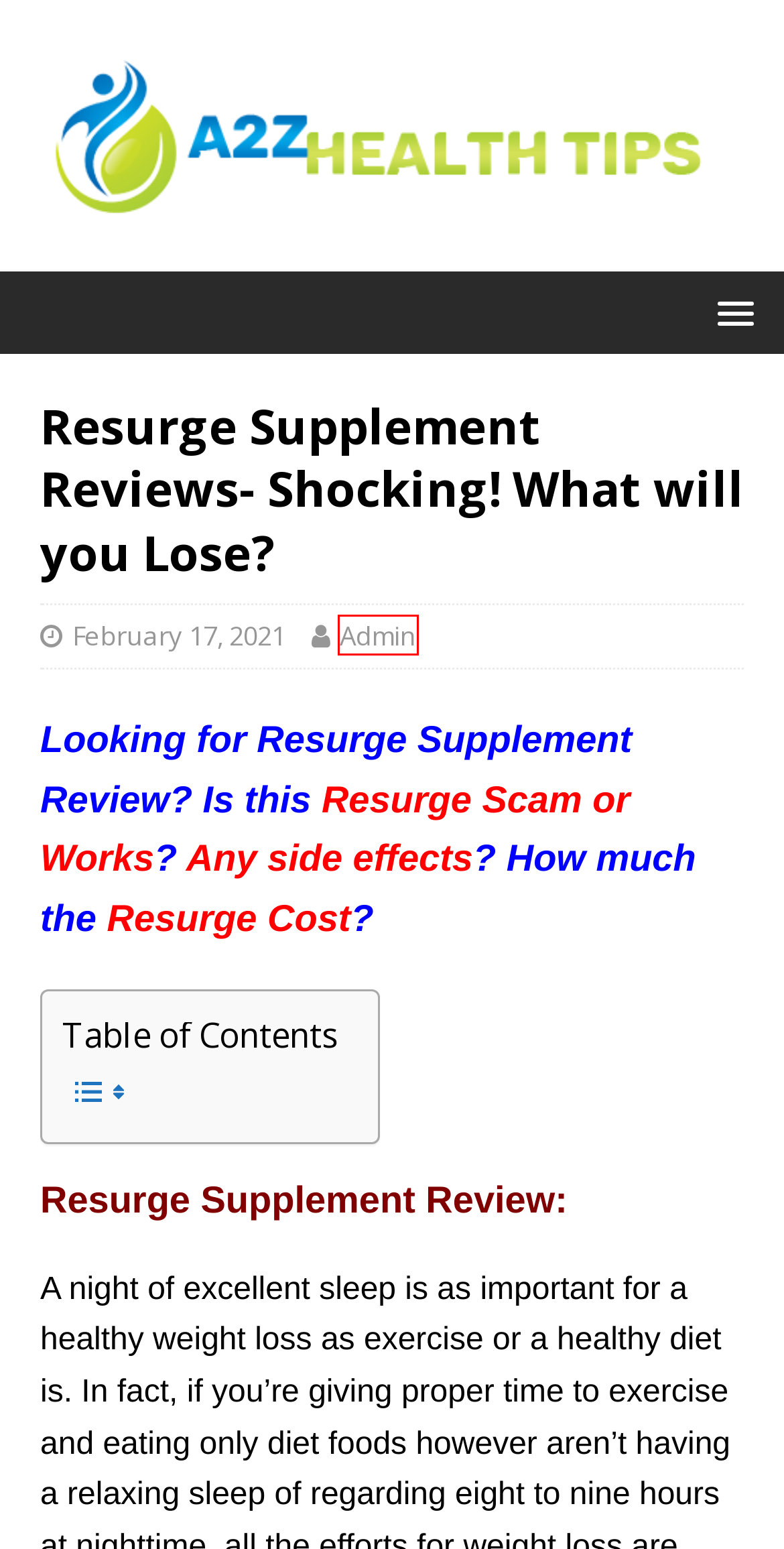You are provided with a screenshot of a webpage that includes a red rectangle bounding box. Please choose the most appropriate webpage description that matches the new webpage after clicking the element within the red bounding box. Here are the candidates:
A. Resurge Supplement review Archives - A2Z Health Tips
B. February 2021 - A2Z Health Tips
C. A2Z Health Tips - Health, Wellness and Fitness
D. Resurge supplement Archives - A2Z Health Tips
E. Contact Us - A2Z Health Tips
F. Admin, Author at A2Z Health Tips
G. Resurge weight loss review Archives - A2Z Health Tips
H. Resurge US Archives - A2Z Health Tips

F